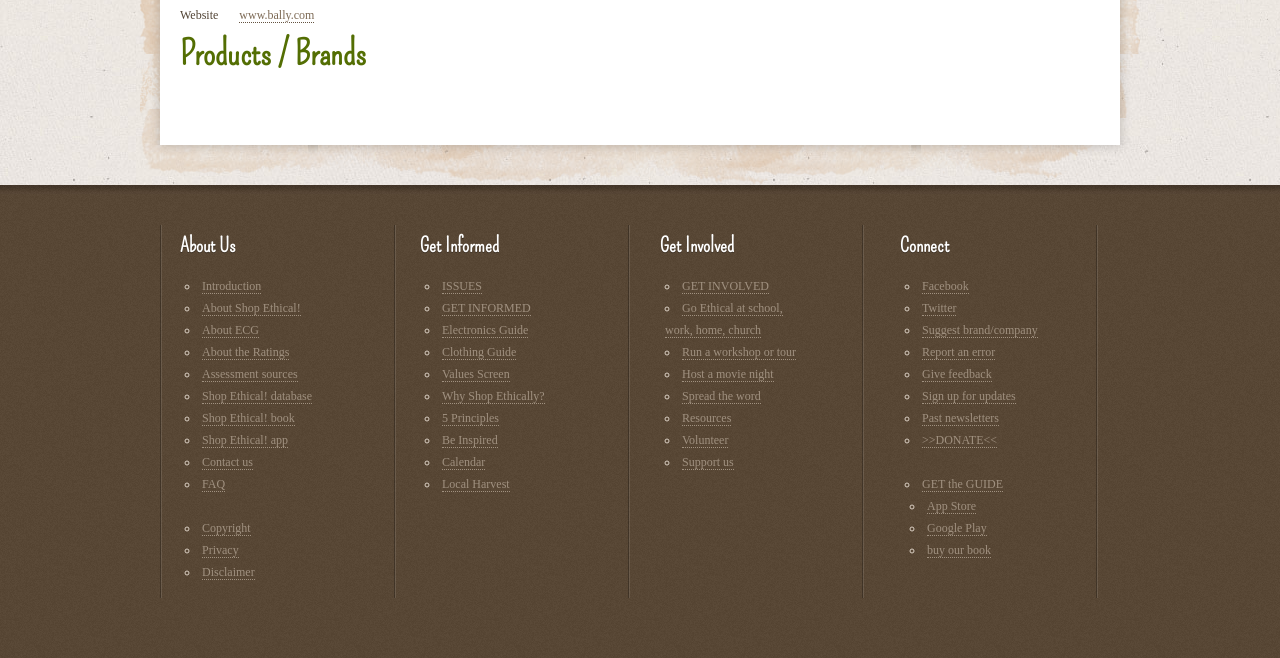Specify the bounding box coordinates of the area to click in order to execute this command: 'Visit the 'www.bally.com' website'. The coordinates should consist of four float numbers ranging from 0 to 1, and should be formatted as [left, top, right, bottom].

[0.187, 0.013, 0.246, 0.036]